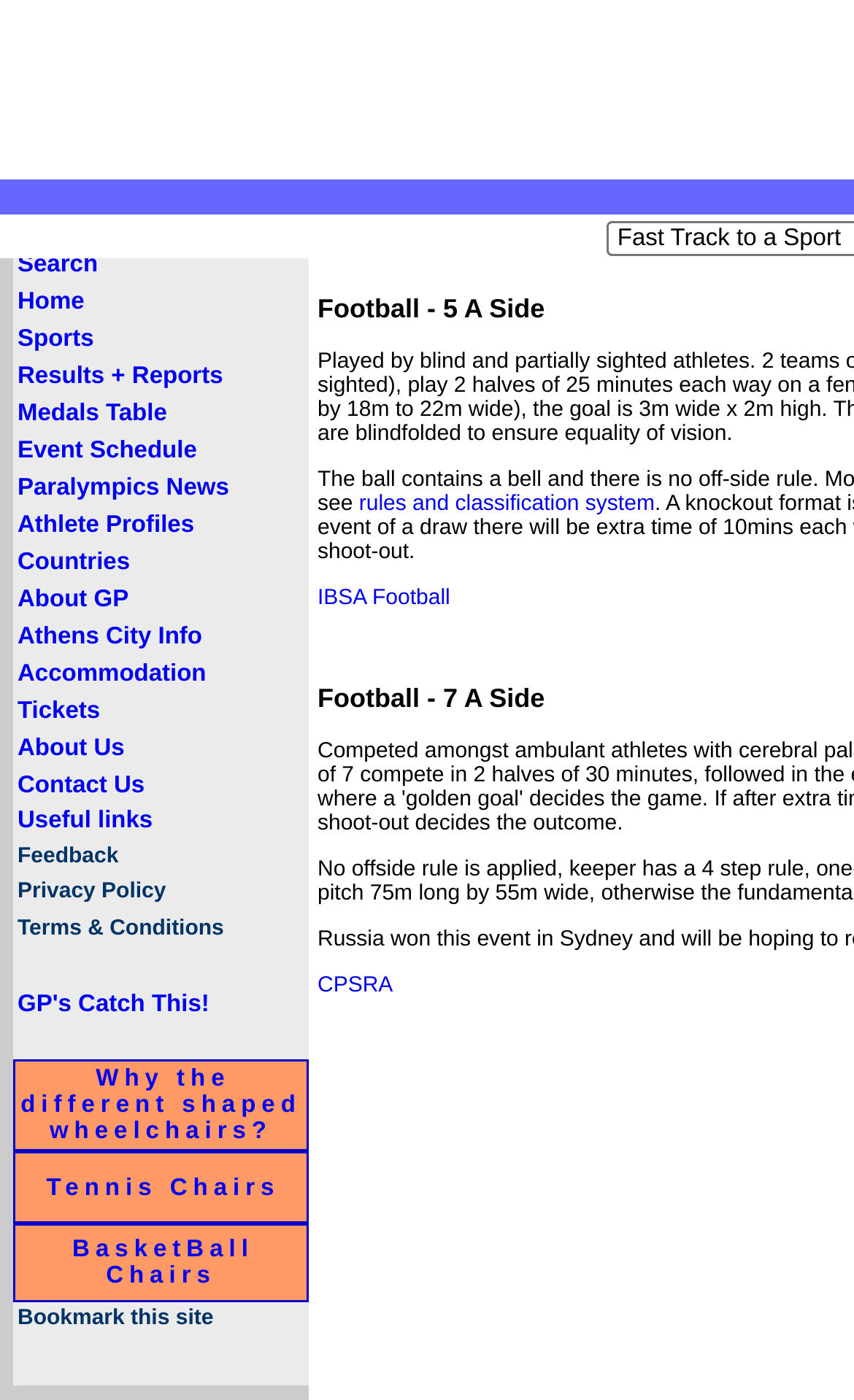Determine the coordinates of the bounding box for the clickable area needed to execute this instruction: "Read About GP".

[0.021, 0.418, 0.151, 0.437]